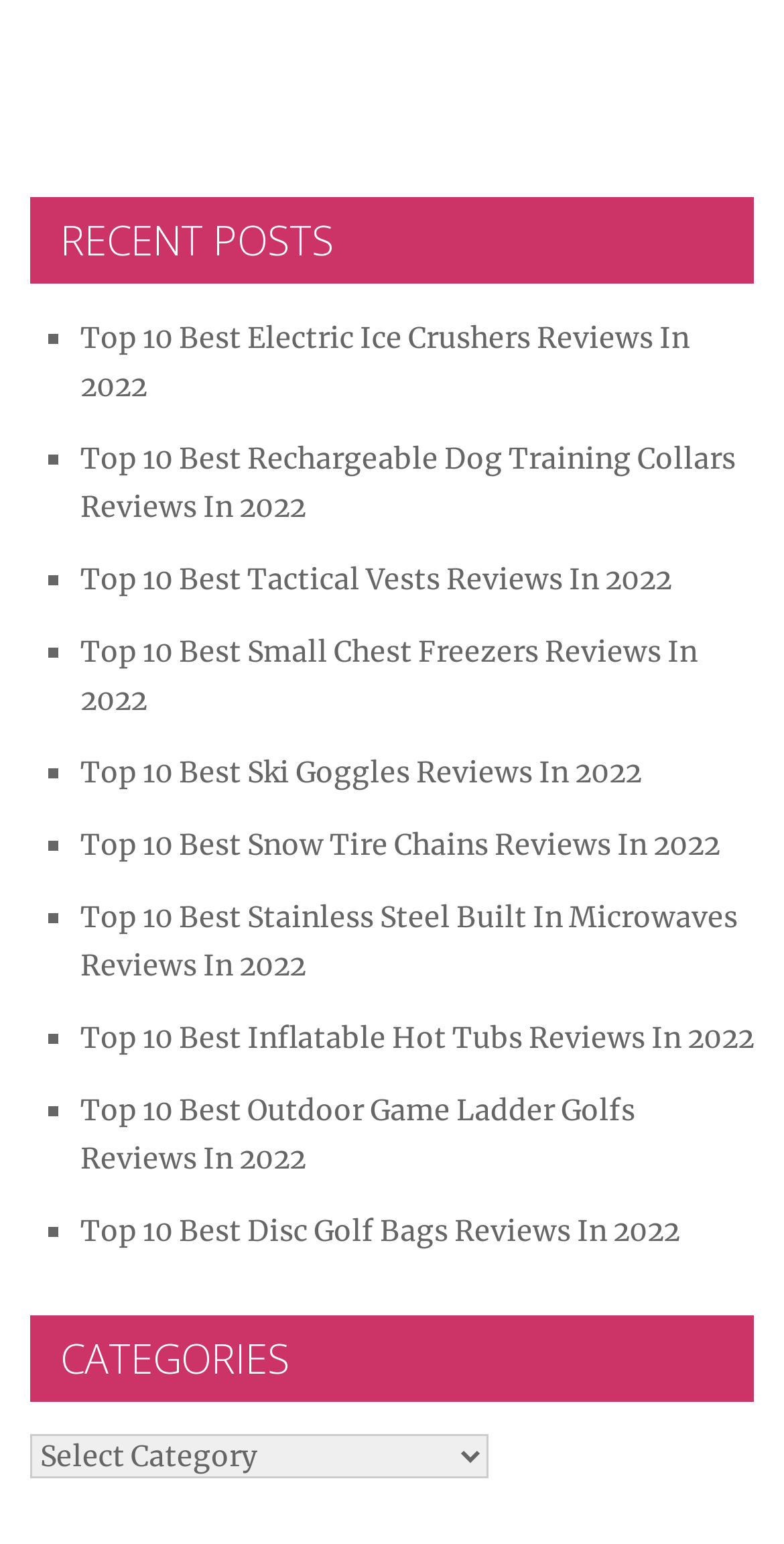How many list markers are there?
Using the image as a reference, deliver a detailed and thorough answer to the question.

I counted the number of '■' list markers preceding each link under the 'RECENT POSTS' heading, and there are 10 list markers.